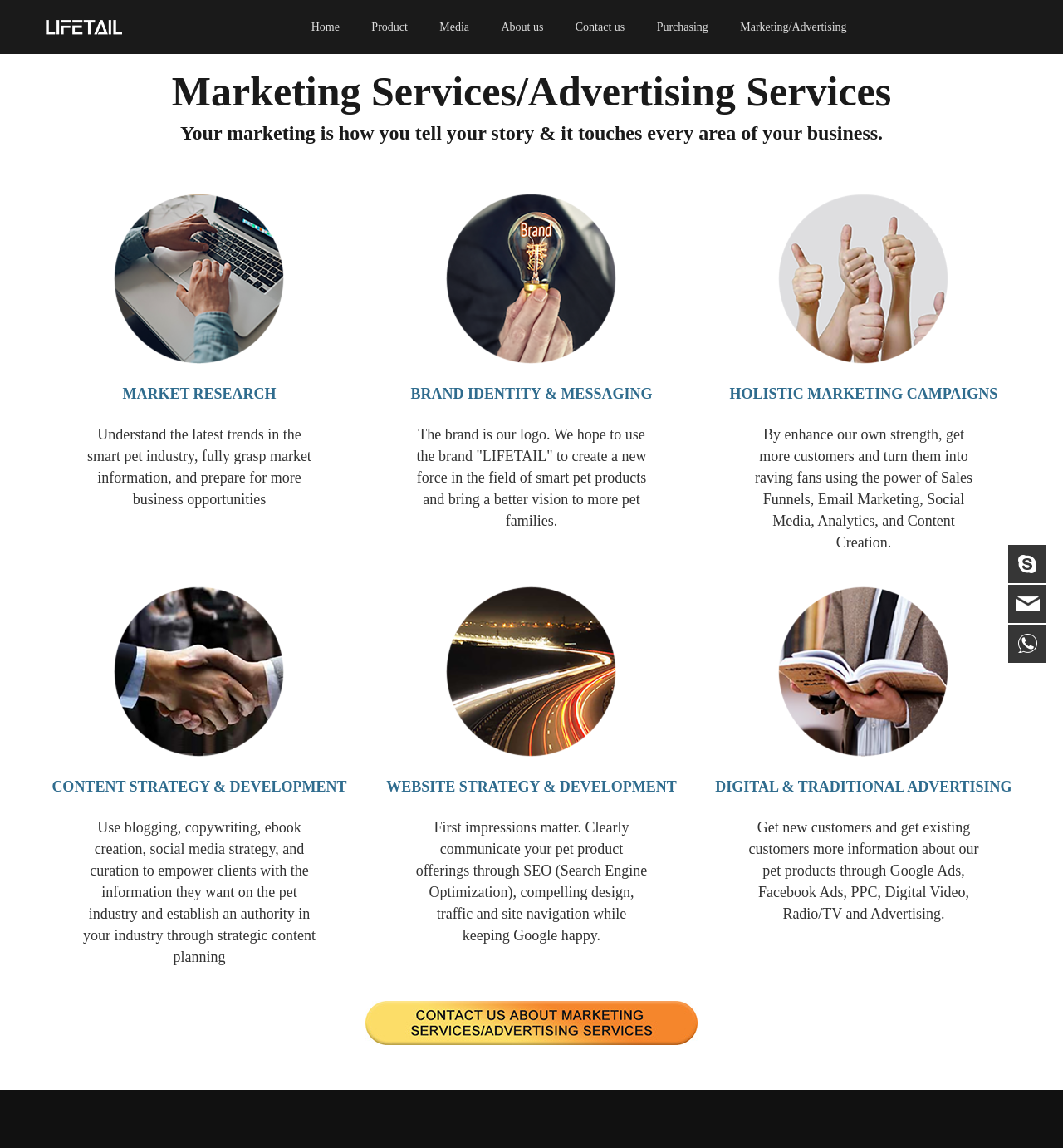Please find the bounding box coordinates of the element's region to be clicked to carry out this instruction: "Click on the Home link".

[0.293, 0.0, 0.32, 0.047]